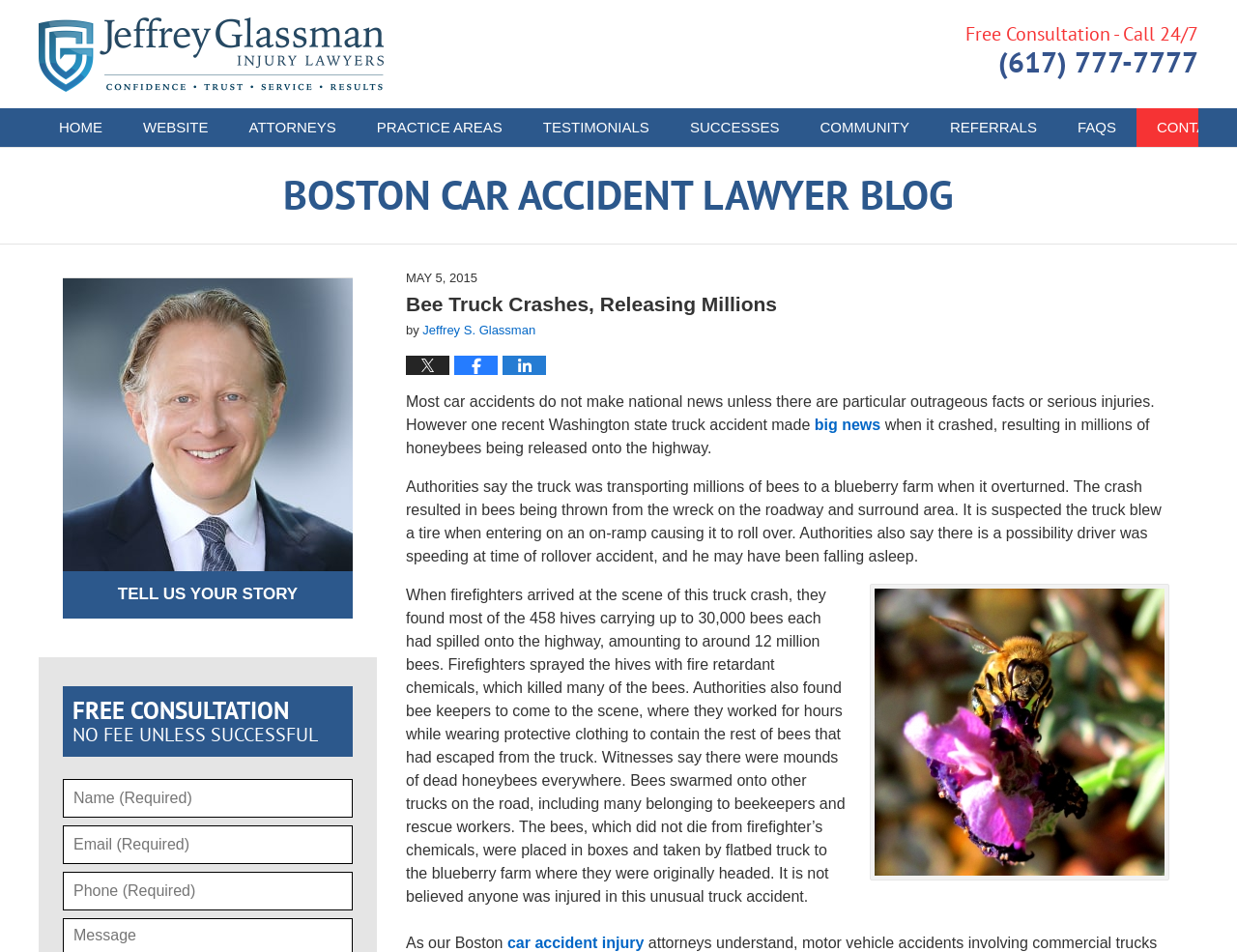Determine the coordinates of the bounding box that should be clicked to complete the instruction: "Click the 'Tweet this Post' link". The coordinates should be represented by four float numbers between 0 and 1: [left, top, right, bottom].

[0.328, 0.373, 0.363, 0.393]